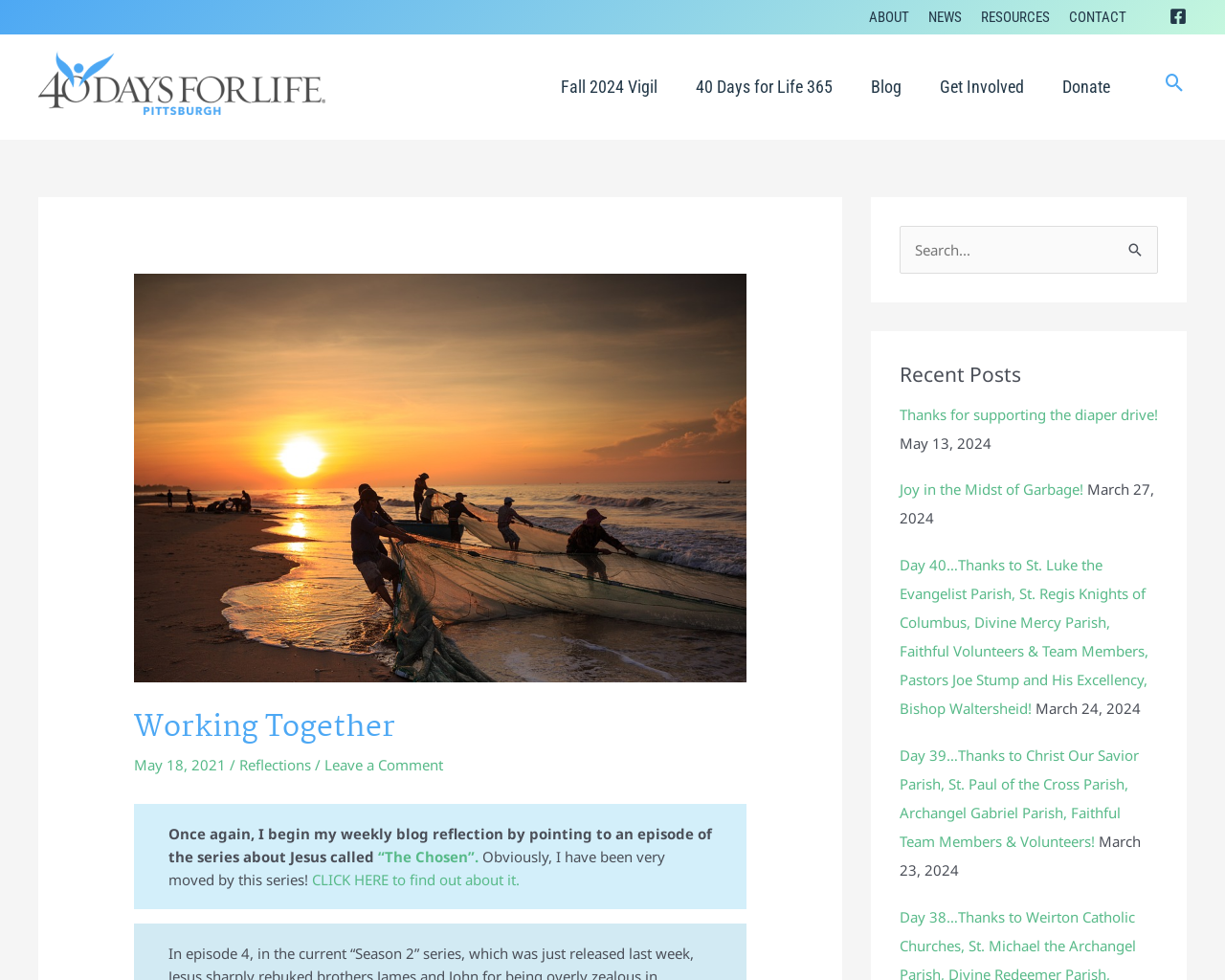Please reply to the following question using a single word or phrase: 
What is the date of the blog post?

May 18, 2021